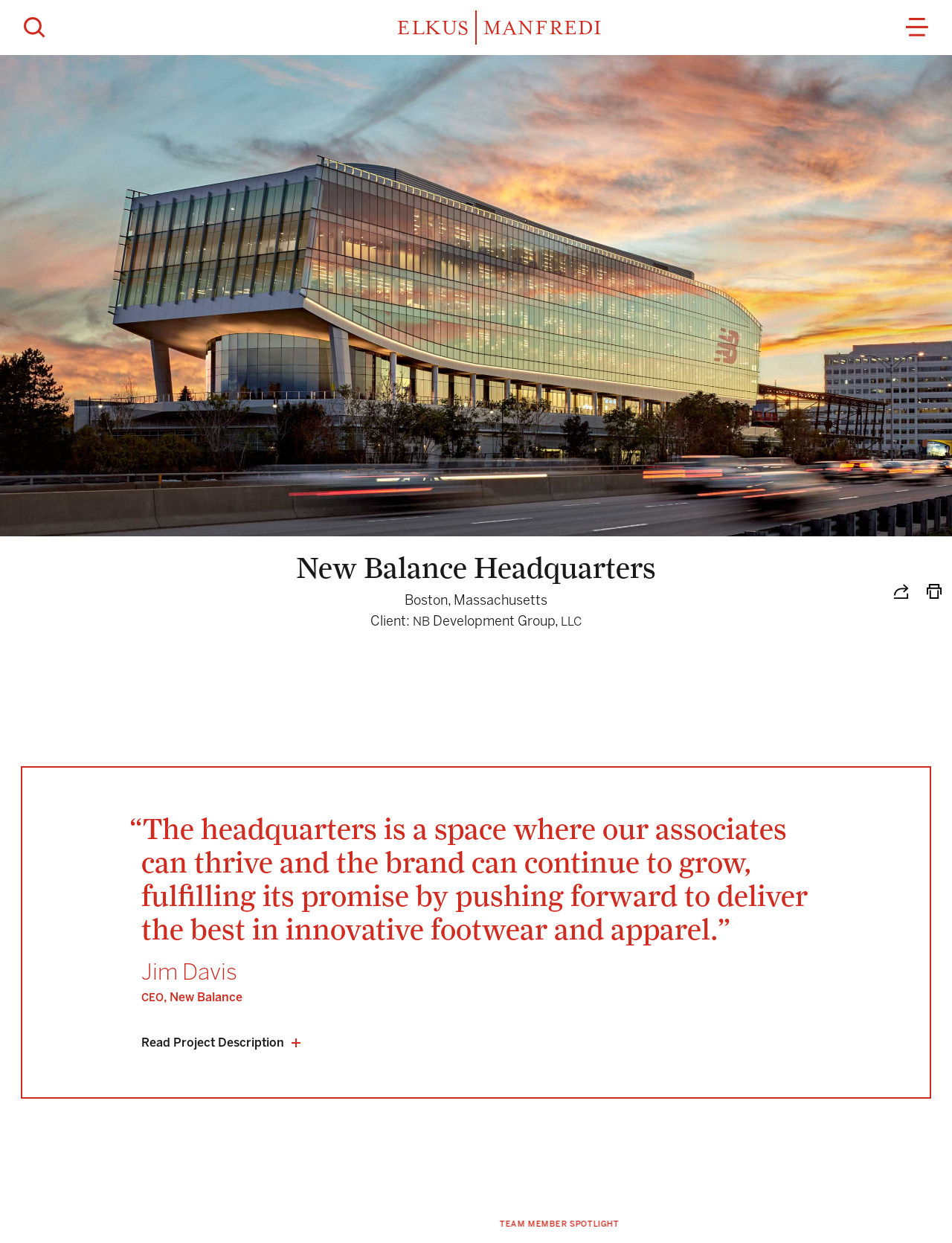Provide a single word or phrase to answer the given question: 
What is the name of the architecture firm that designed the New Balance Headquarters?

Elkus Manfredi Architects